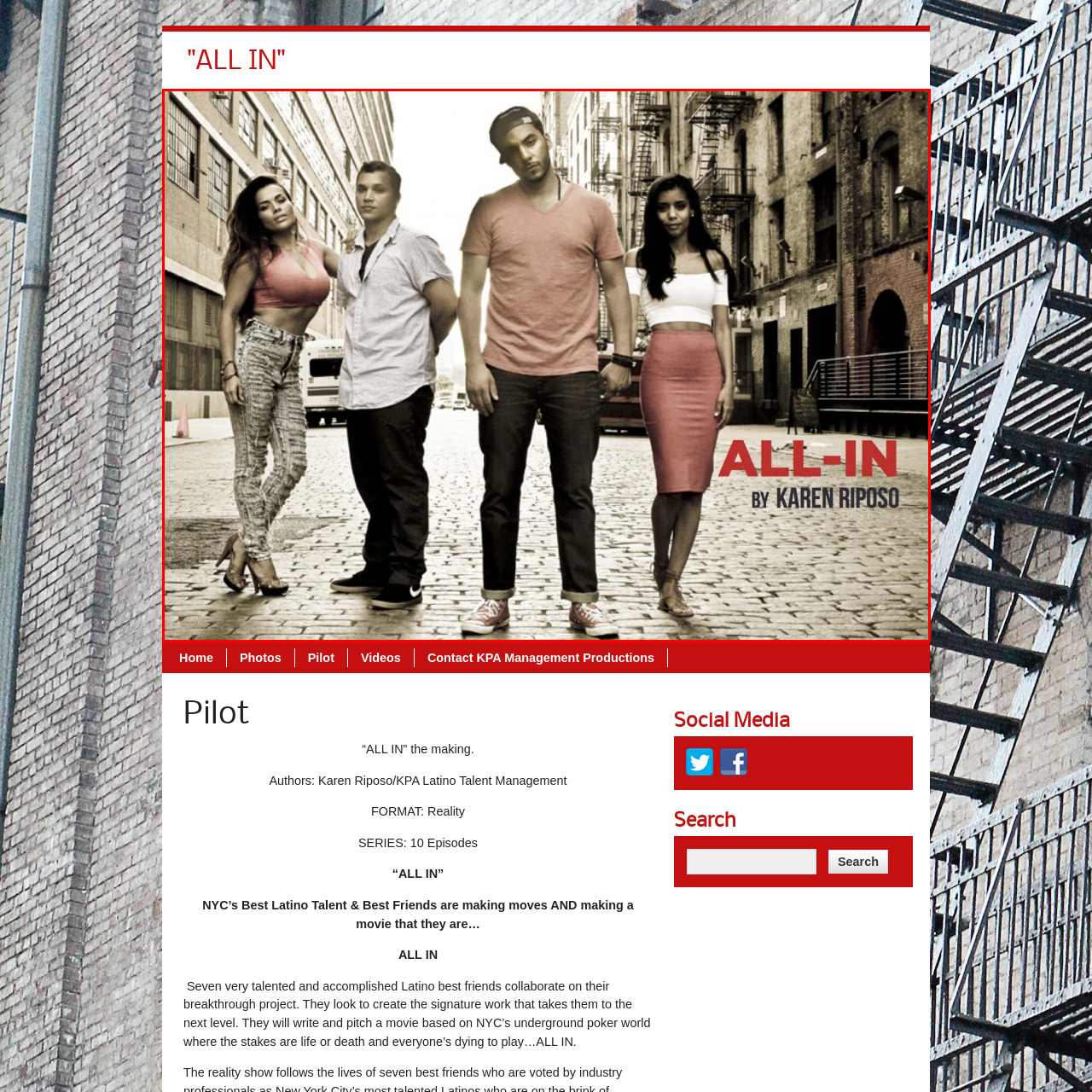Create an extensive description for the image inside the red frame.

The image features four young adults standing together on a cobblestone street, exuding a modern urban vibe. The backdrop consists of tall brick buildings, hinting at a vibrant city atmosphere. The individuals are styled uniquely, showing off a mix of contemporary fashion. 

On the left, a woman wears a form-fitting top with a bold pattern and high-waisted jeans, her confident stance accentuated by high-heeled shoes. Next to her, a man dressed in a casual white shirt and dark pants stands with a relaxed demeanor. In the center, a figure in a pink t-shirt and dark jeans projects a cool, laid-back vibe, while the last individual on the right, wearing a stylish off-the-shoulder white top and a fitted pink skirt, completes the group with a poised look. 

The title "ALL IN" is prominently displayed in bold red lettering, accompanied by "by KAREN RIPOSO," suggesting a creative project or production related to these characters. This image encapsulates the essence of collaboration and ambition, resonating with the narrative of aspiring artists creating a significant work in a bustling metropolis.